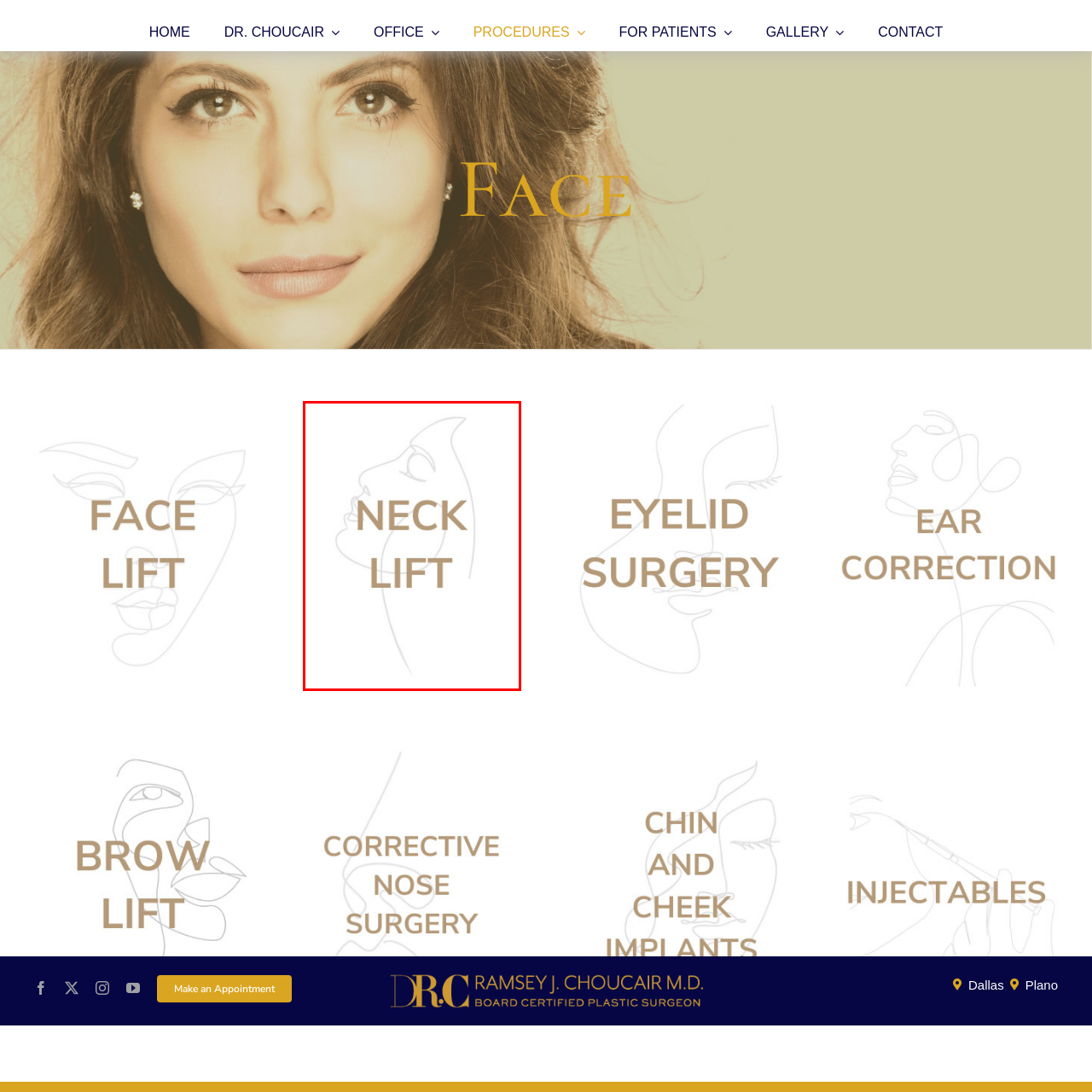Explain in detail what is happening in the image that is surrounded by the red box.

The image features a minimalistic design showcasing a profile silhouette of a face, accentuated with an elegant line drawing. Prominently displayed is the text "NECK LIFT" in a sophisticated, large font, colored in a muted beige tone. This visual representation suggests a focus on cosmetic procedures aimed at enhancing the appearance of the neck, which is likely a service offered by Dr. Choucair, emphasizing beauty and rejuvenation. The overall aesthetic elicits a sense of modernity and professionalism, aligning with the clinic's branding for aesthetic services.